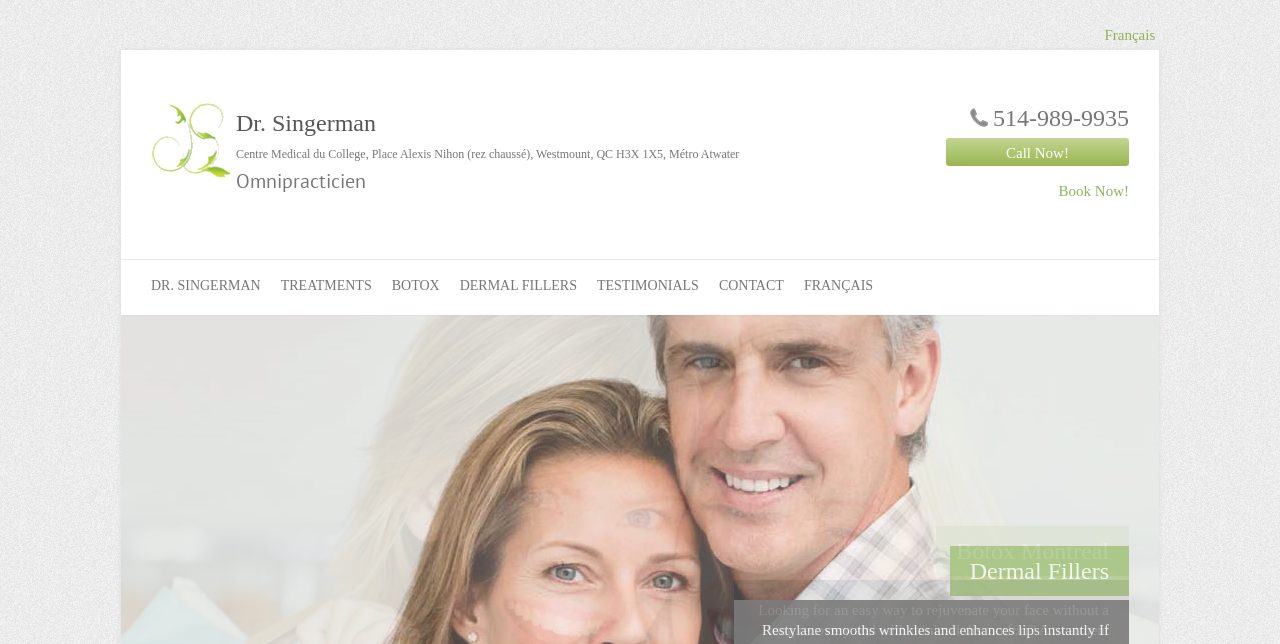Determine the bounding box coordinates (top-left x, top-left y, bottom-right x, bottom-right y) of the UI element described in the following text: Français

[0.628, 0.404, 0.682, 0.489]